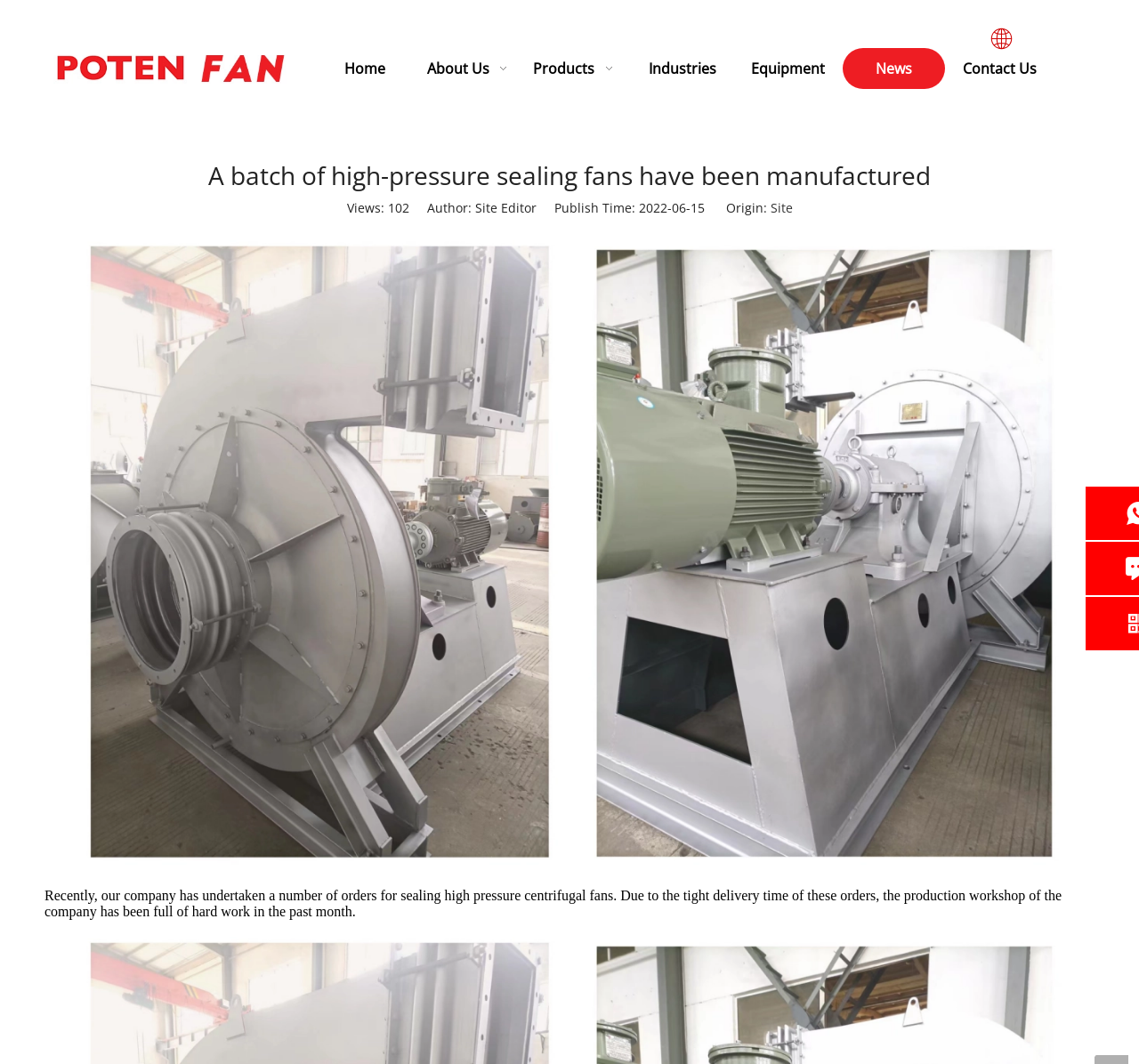What is the company name mentioned on the webpage?
Please answer the question with as much detail as possible using the screenshot.

The company name is mentioned in the logo link at the top left corner of the webpage, and it is also mentioned in the main heading of the webpage.